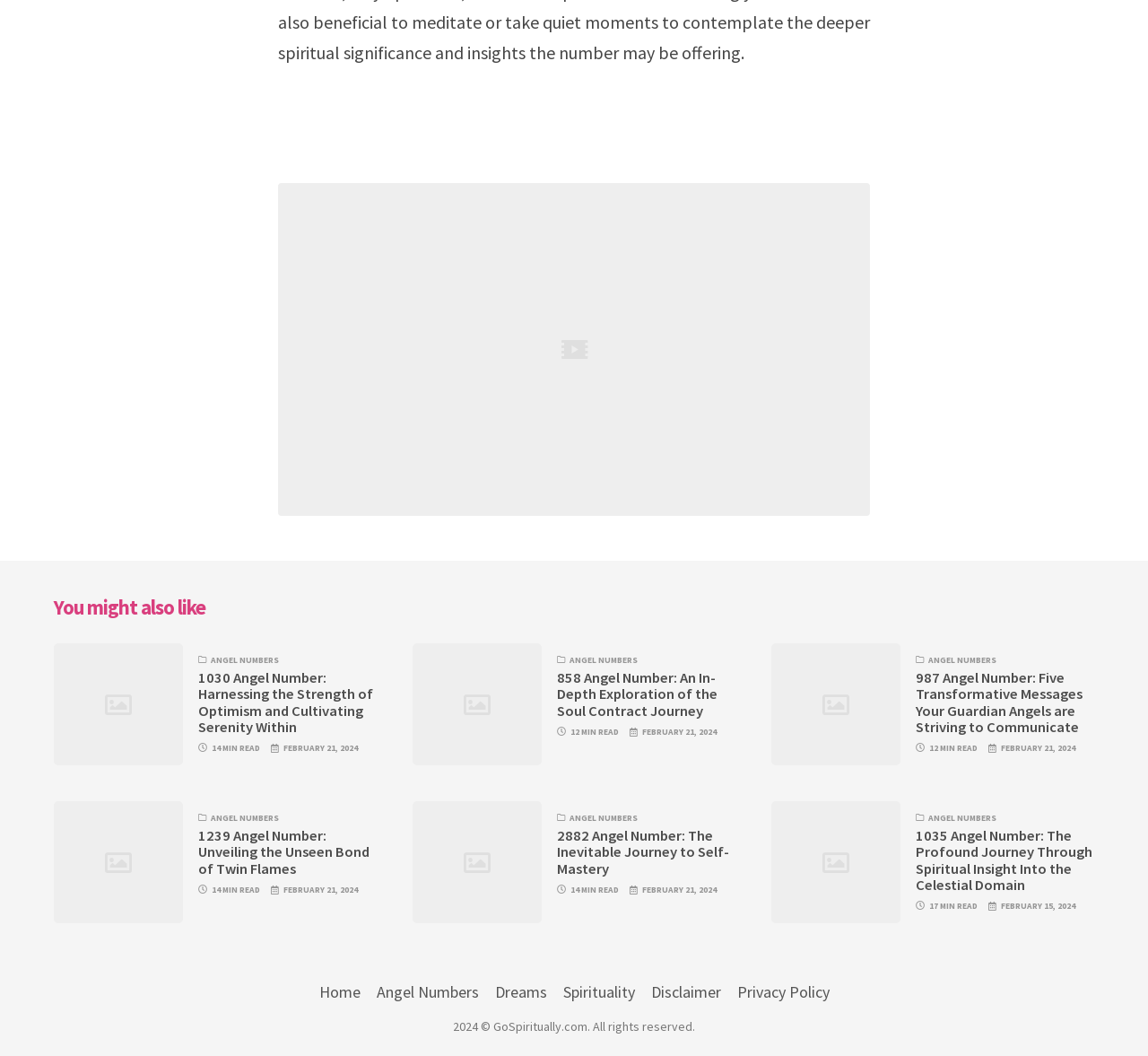Refer to the element description Angel Numbers and identify the corresponding bounding box in the screenshot. Format the coordinates as (top-left x, top-left y, bottom-right x, bottom-right y) with values in the range of 0 to 1.

[0.328, 0.93, 0.417, 0.949]